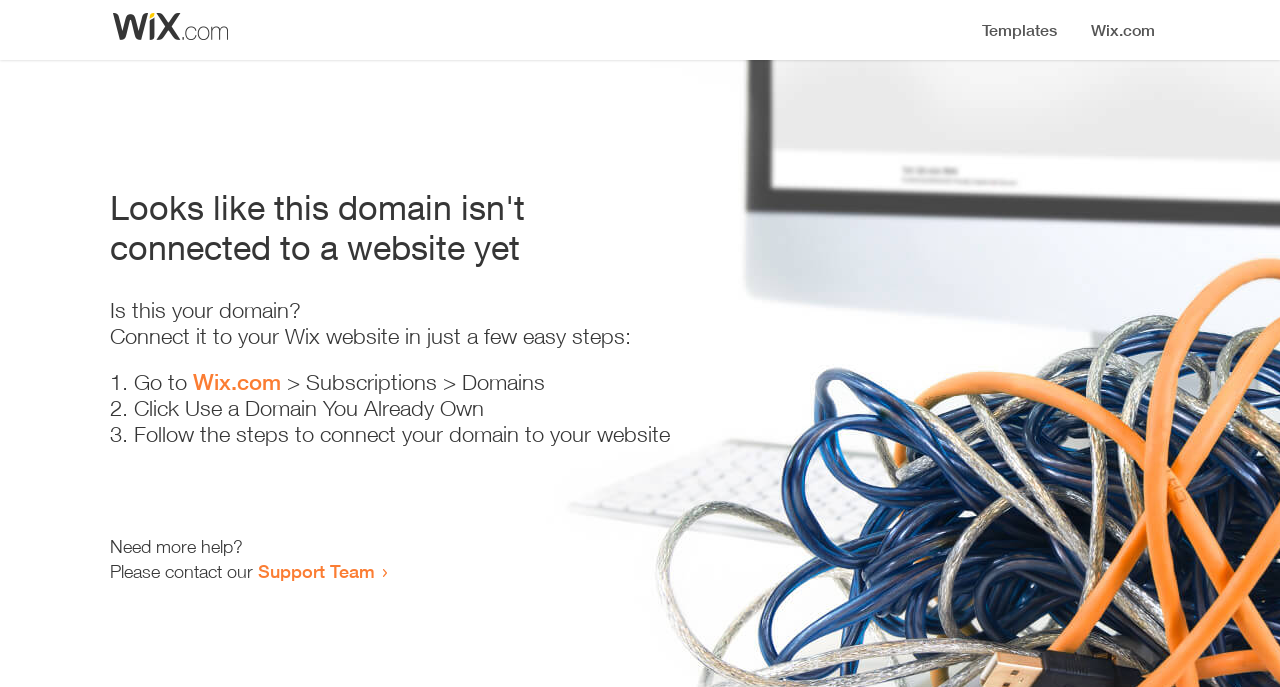How many steps are required to connect the domain?
Use the image to answer the question with a single word or phrase.

3